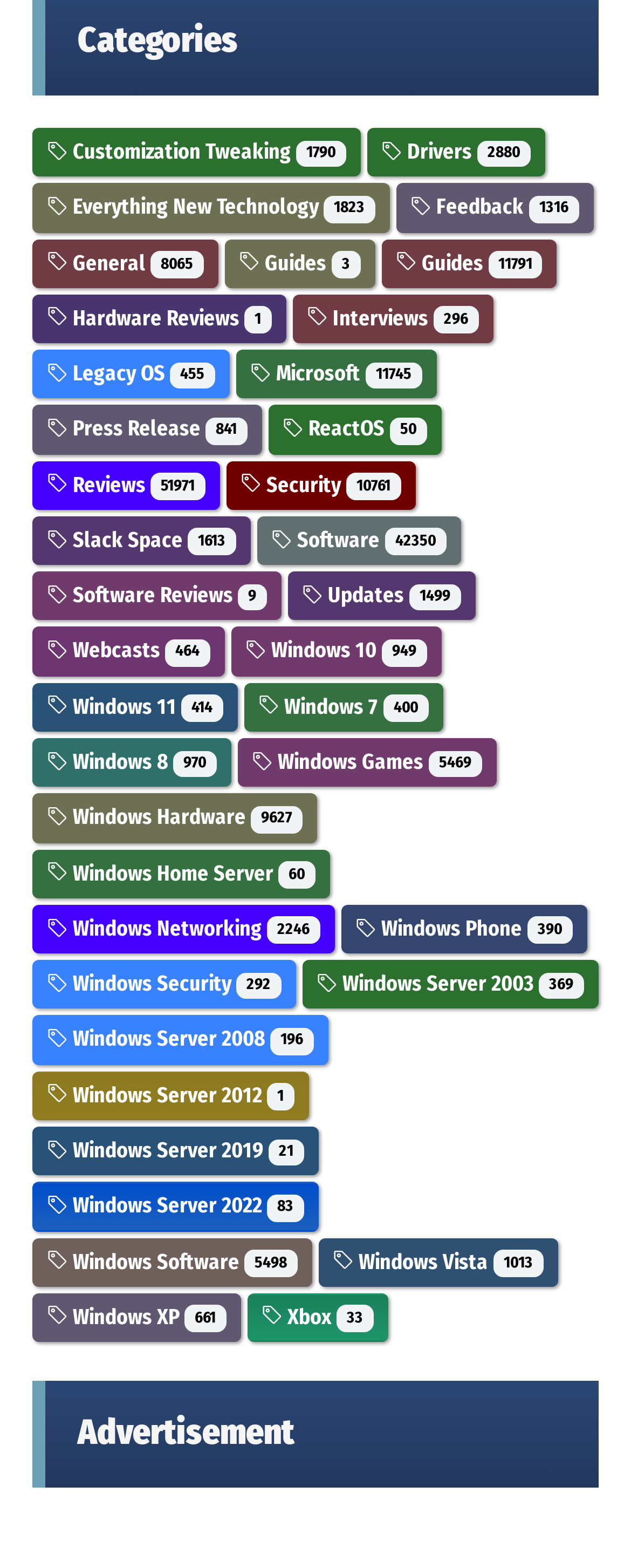Specify the bounding box coordinates of the element's area that should be clicked to execute the given instruction: "View Everything New Technology". The coordinates should be four float numbers between 0 and 1, i.e., [left, top, right, bottom].

[0.074, 0.124, 0.594, 0.14]